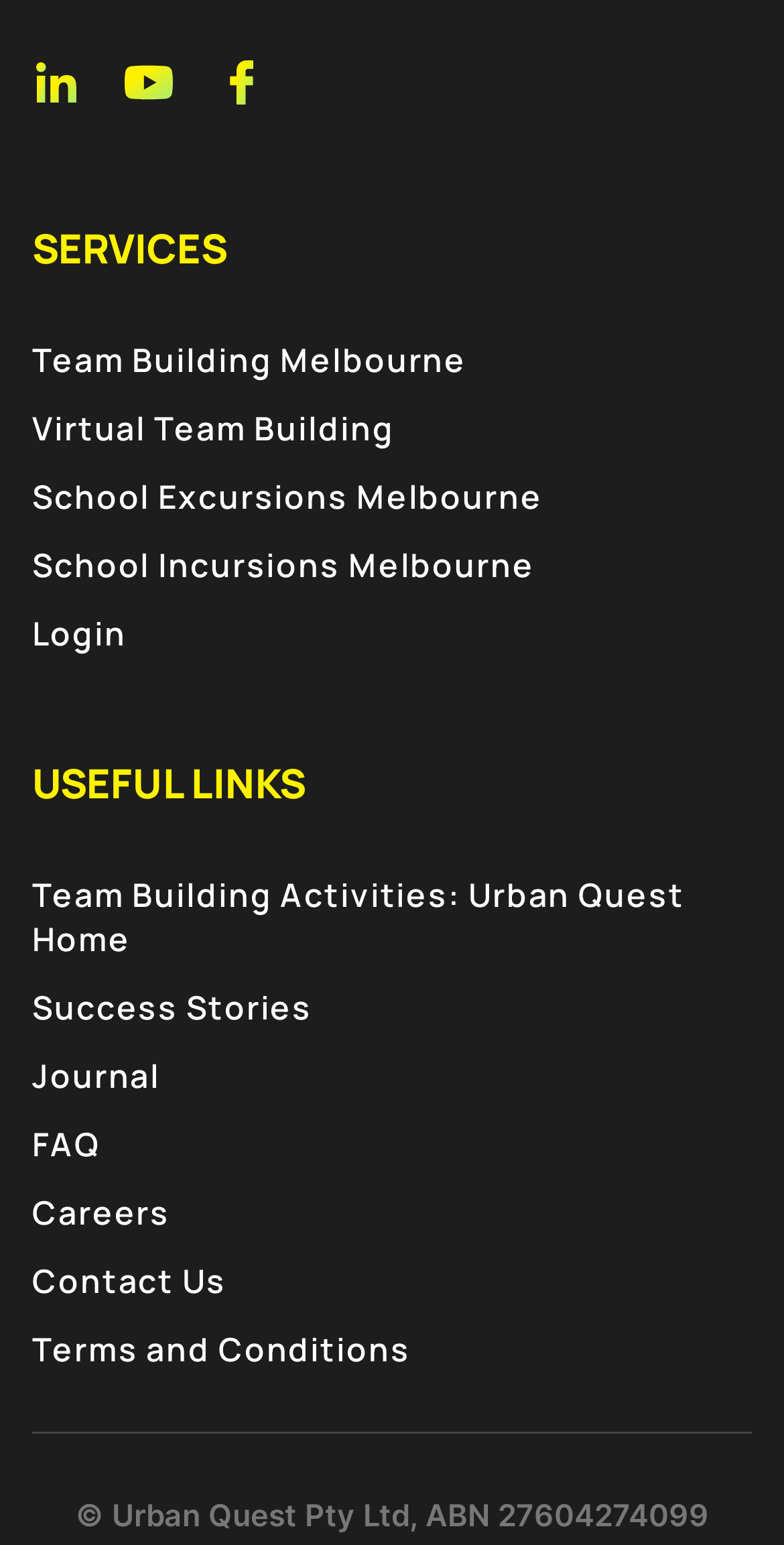Specify the bounding box coordinates of the area to click in order to follow the given instruction: "View June 2024 archives."

None